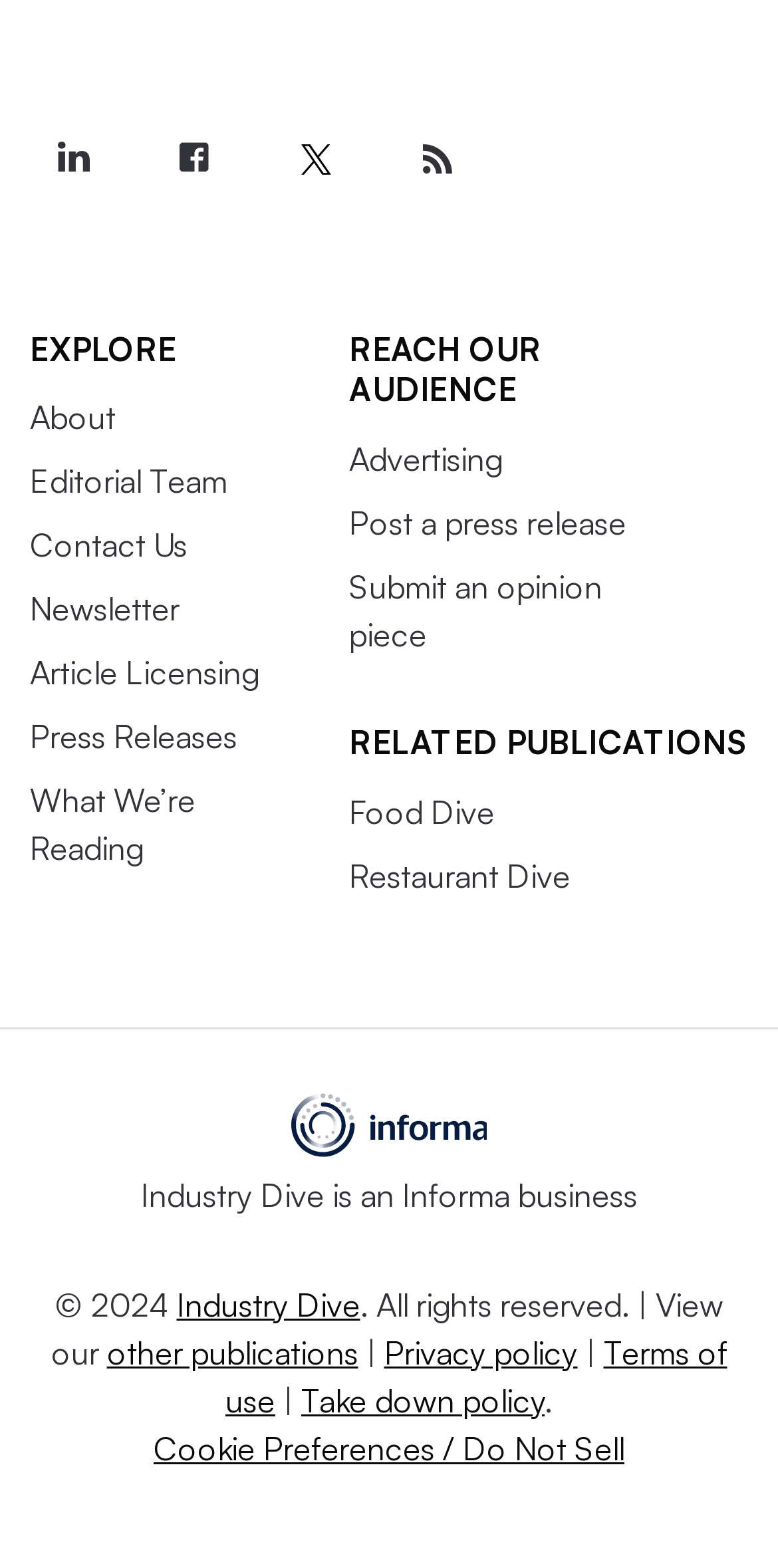Answer succinctly with a single word or phrase:
What is the name of the company that owns Industry Dive?

Informa